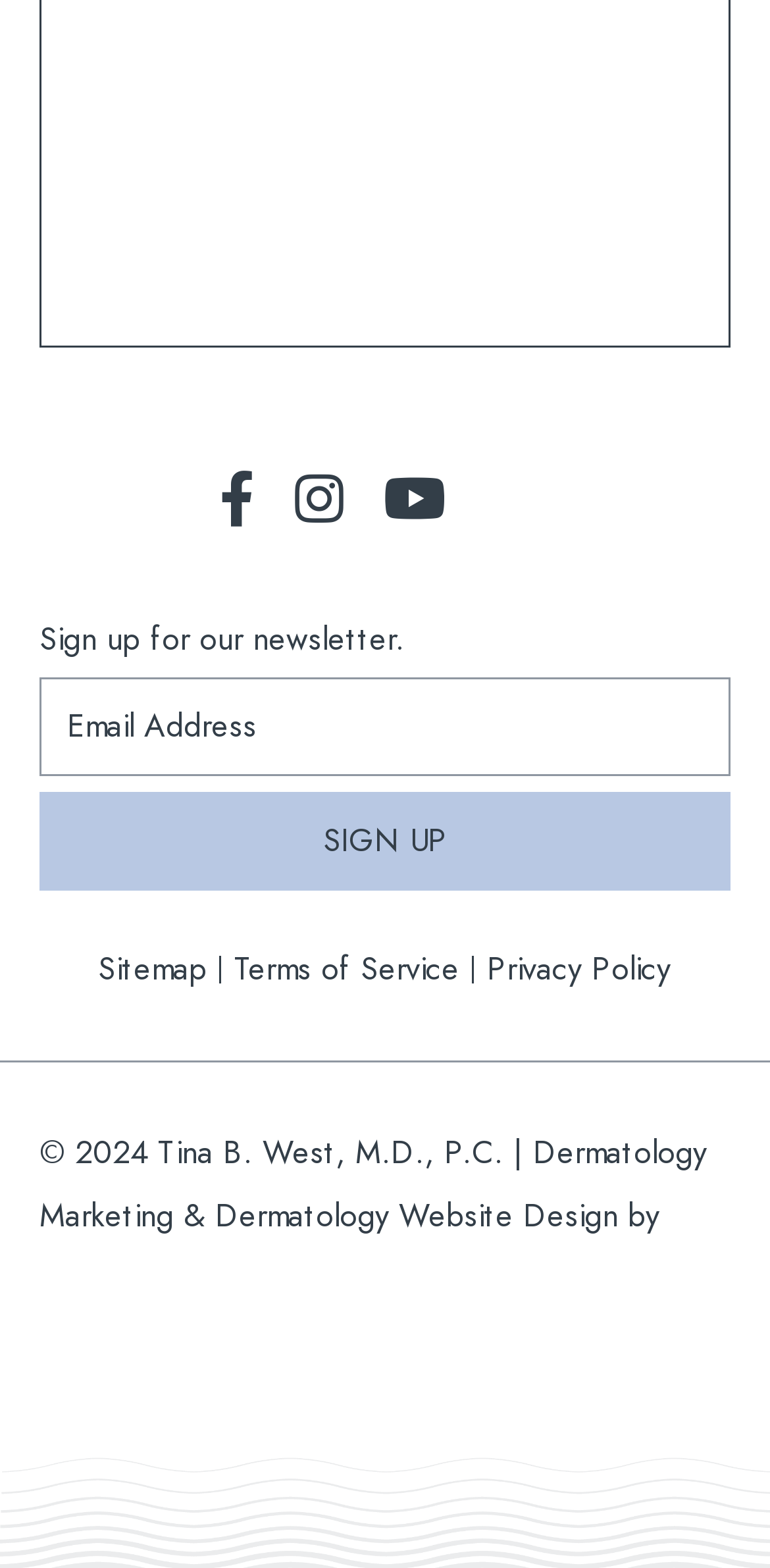Given the description "Click to view map", determine the bounding box of the corresponding UI element.

[0.054, 0.065, 0.946, 0.098]